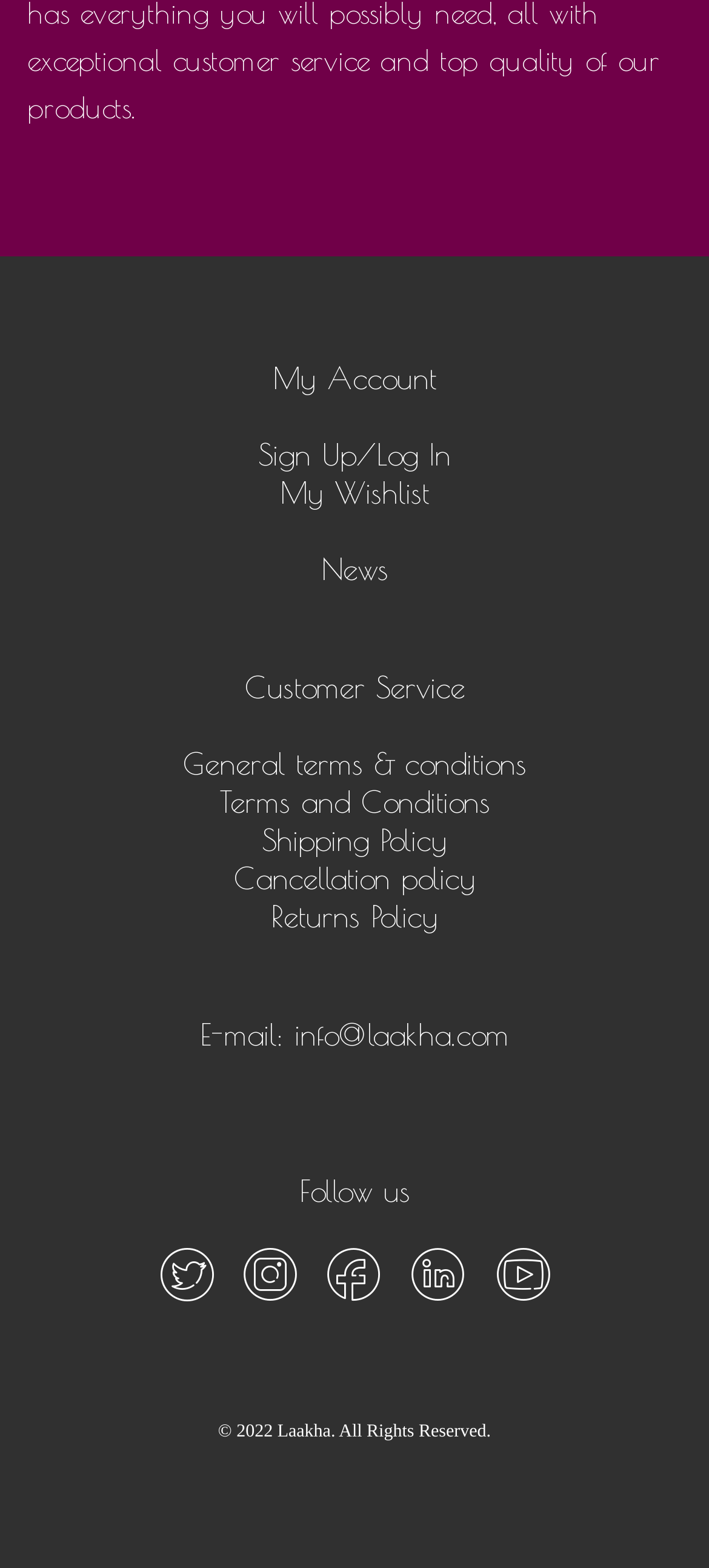Provide the bounding box coordinates for the UI element that is described by this text: "General terms & conditions". The coordinates should be in the form of four float numbers between 0 and 1: [left, top, right, bottom].

[0.258, 0.475, 0.742, 0.497]